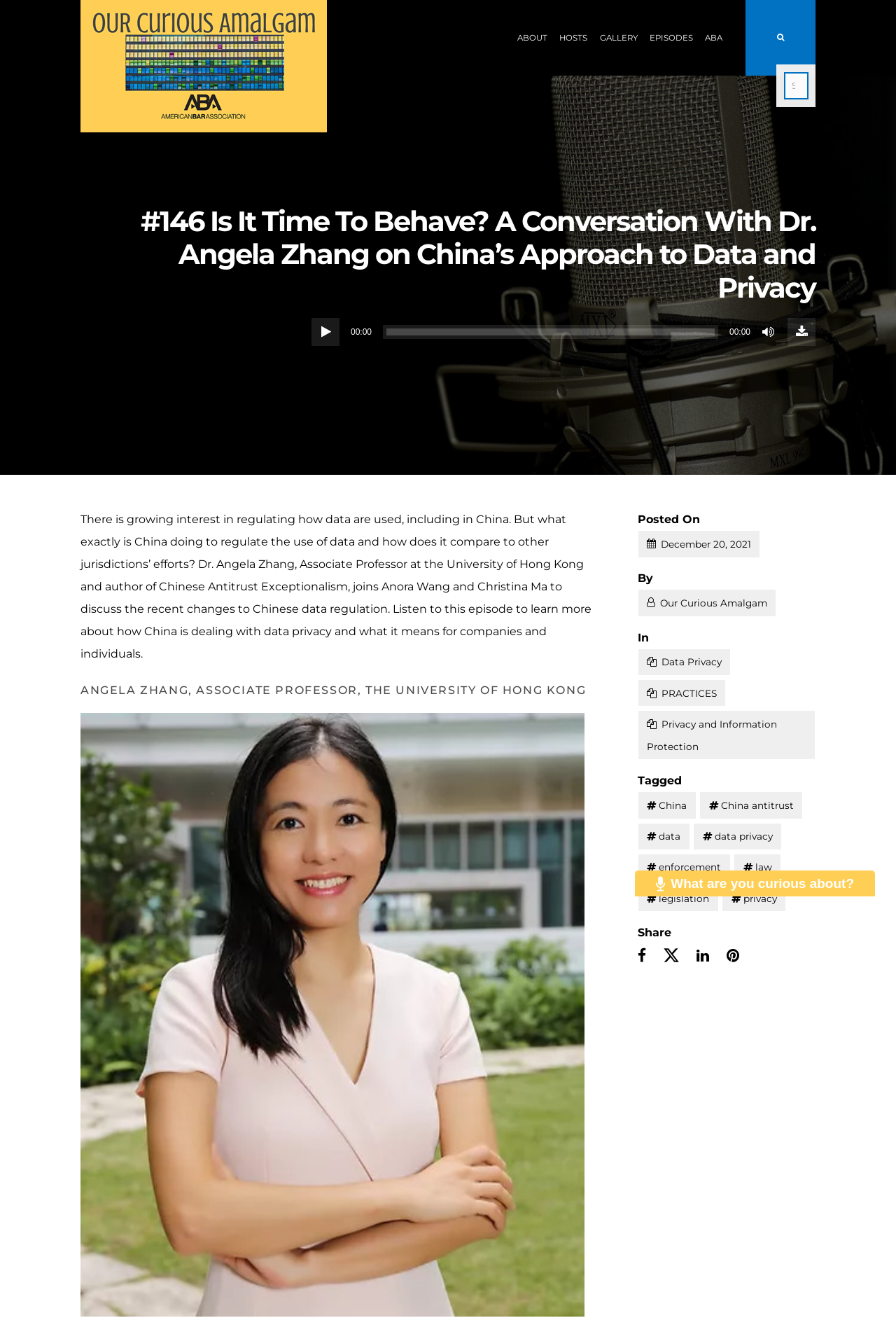Determine the bounding box coordinates of the section I need to click to execute the following instruction: "Click on the 'ABOUT' link". Provide the coordinates as four float numbers between 0 and 1, i.e., [left, top, right, bottom].

[0.57, 0.017, 0.618, 0.04]